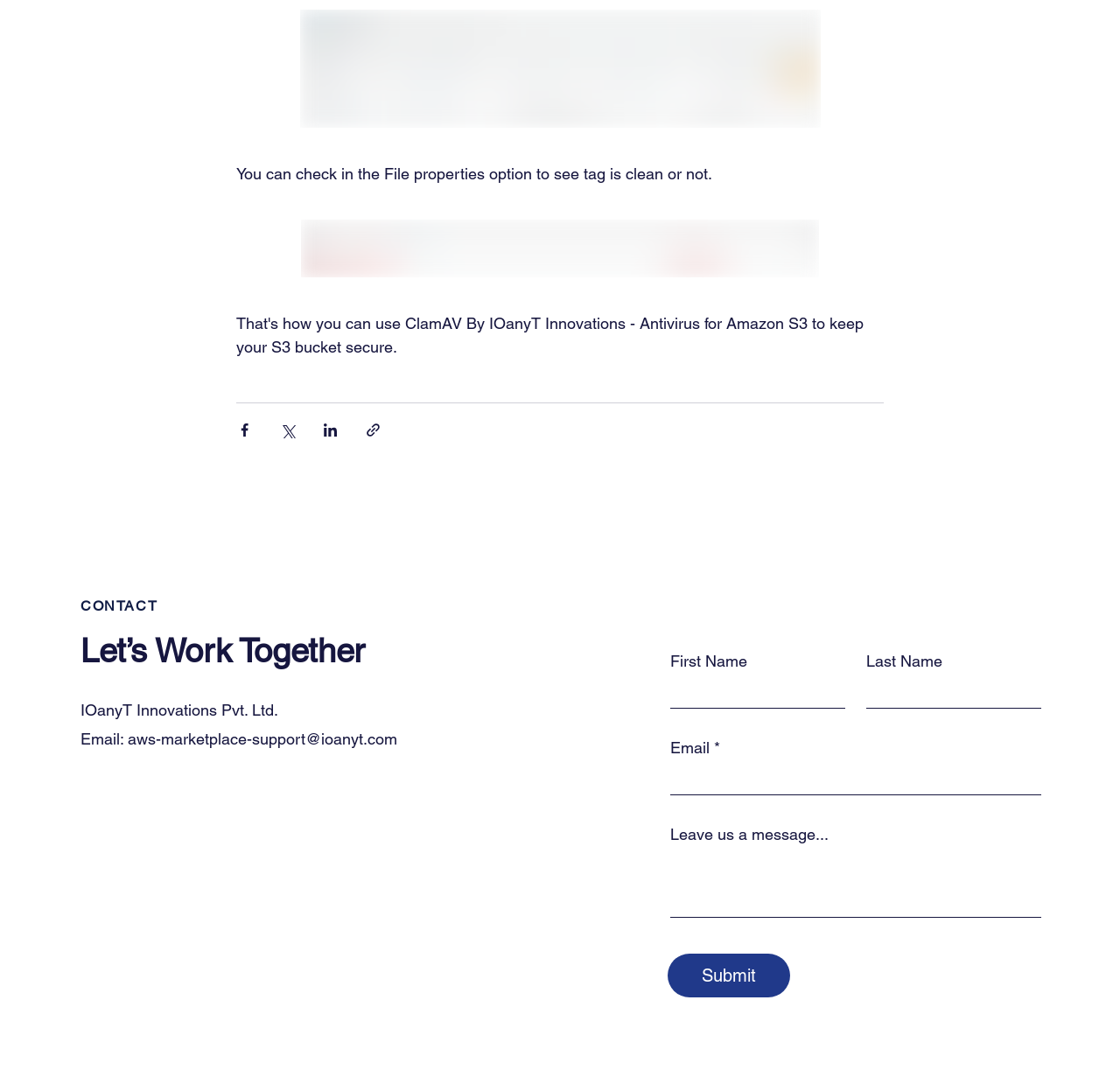Please give the bounding box coordinates of the area that should be clicked to fulfill the following instruction: "Enter your First Name". The coordinates should be in the format of four float numbers from 0 to 1, i.e., [left, top, right, bottom].

[0.598, 0.618, 0.755, 0.654]